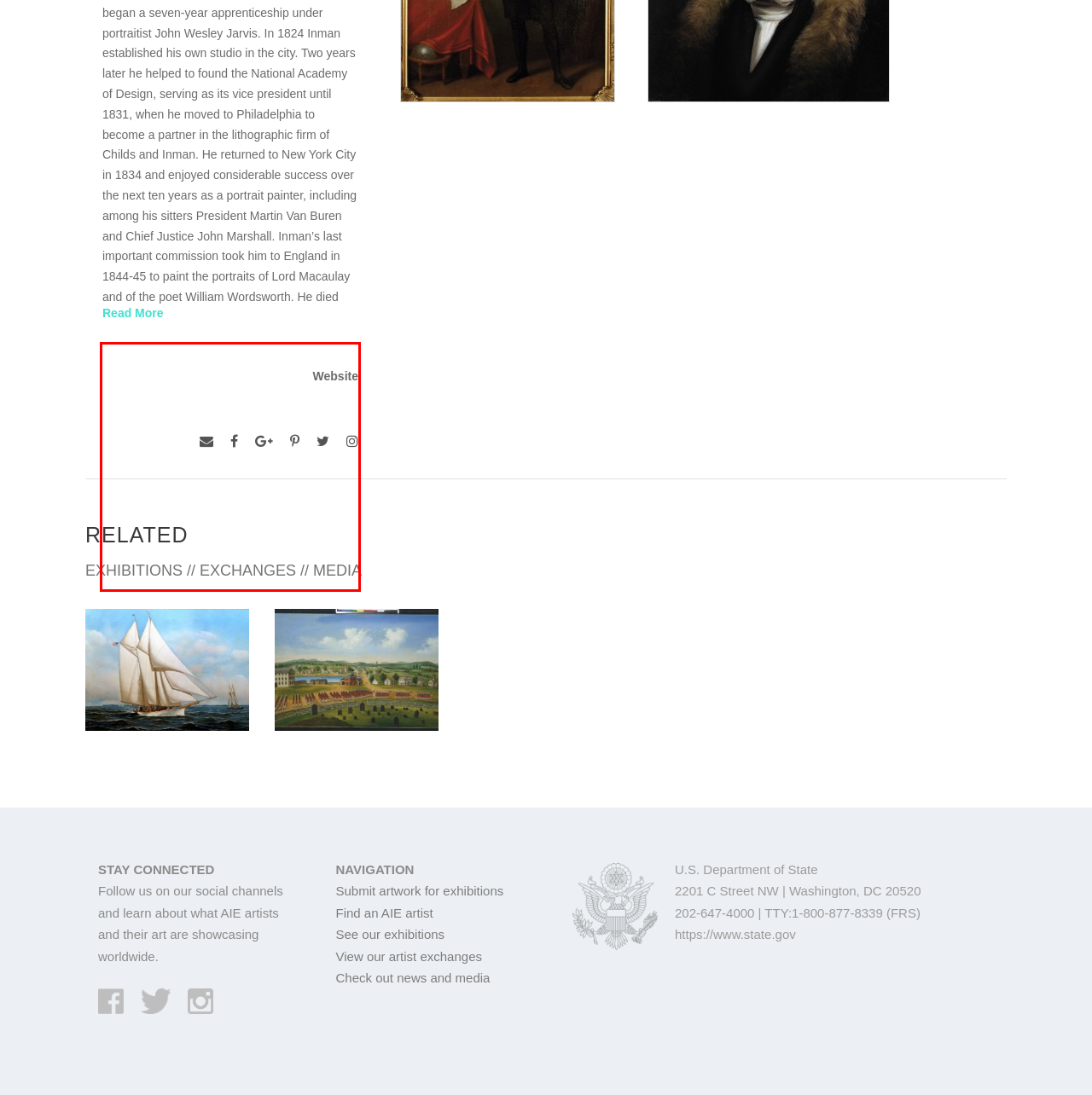Please analyze the provided webpage screenshot and perform OCR to extract the text content from the red rectangle bounding box.

While abroad, Inman painted the portrait of Scottish nobleman Sir William Drummond Stewart, who had undertaken an expedition into the American West in 1837 accompanied by Alfred Jacob Miller, a Baltimore artist. Miller produced a number of works for Stewart at Murthly Castle in Scotland, where he met Inman. A collection of Miller’s watercolors and the Inman portrait of Stewart ultimately were purchased by Joslyn Art Museum. Stewart’s portrait is one of the last that Inman painted and, arguably, one of the best.